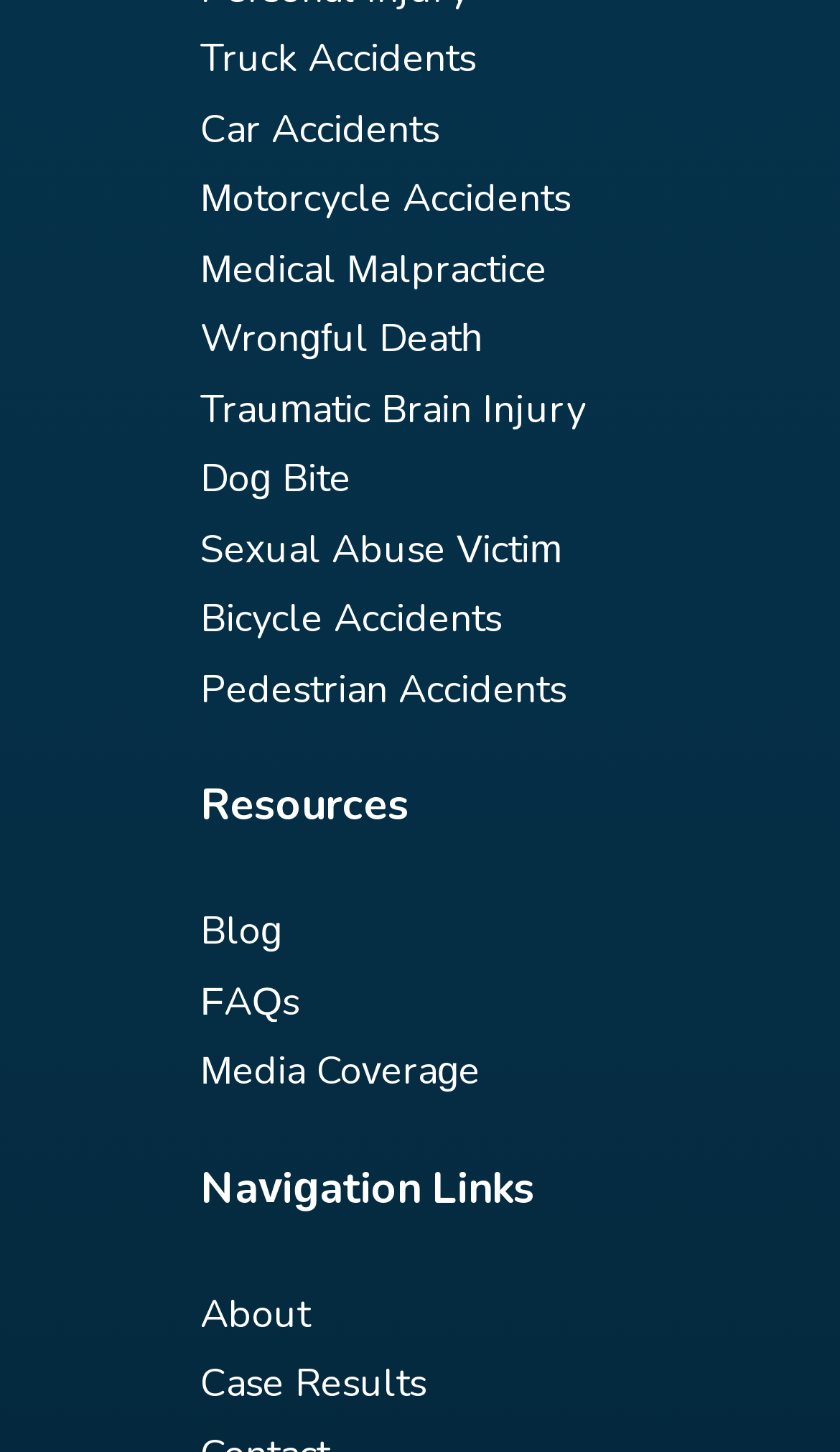Please reply to the following question with a single word or a short phrase:
What is the first type of accident listed?

Truck Accidents